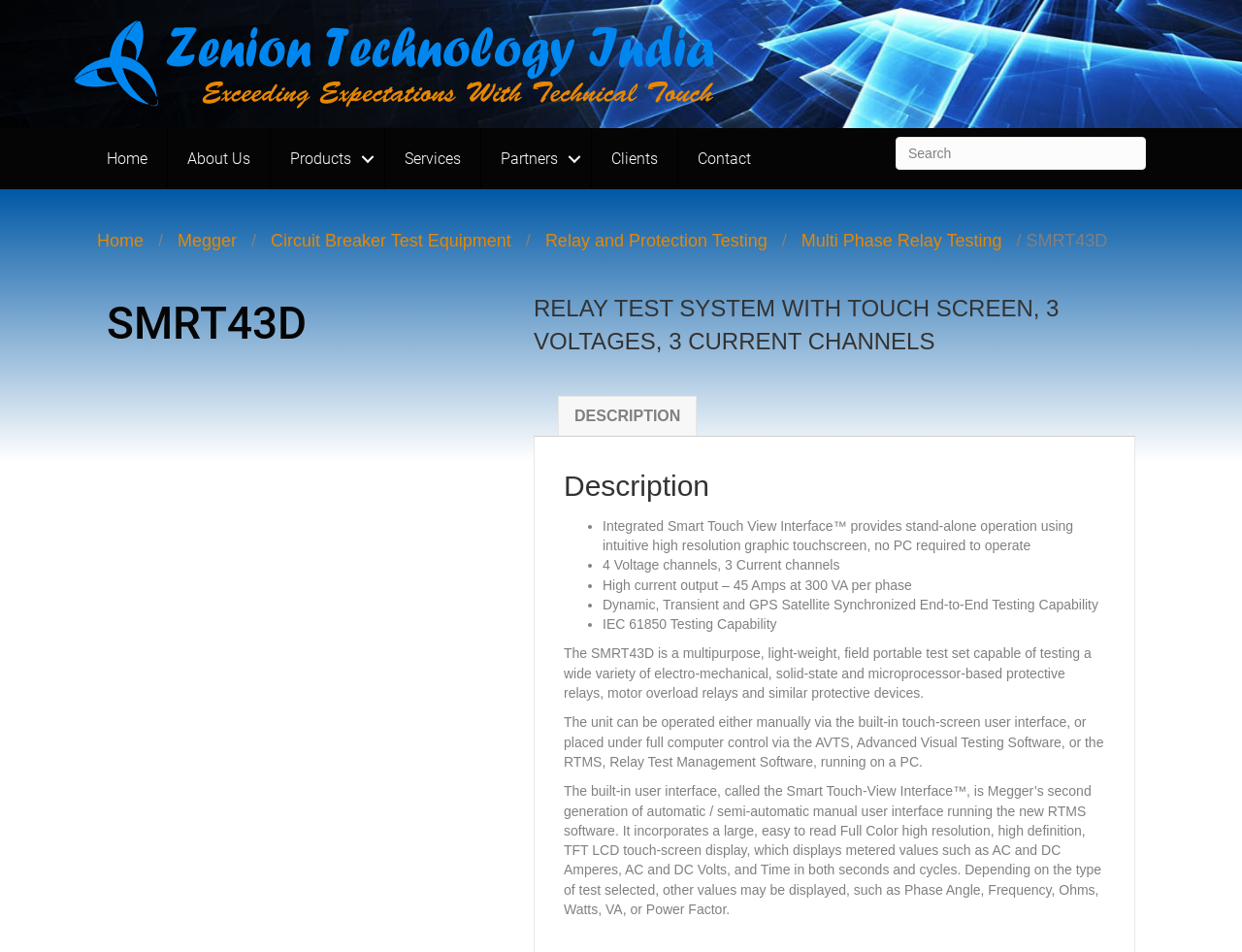Create a detailed narrative of the webpage’s visual and textual elements.

The webpage is about SMRT43D, a relay test system with a touch screen interface, 3 voltages, and 3 current channels. At the top left, there is a company logo image with the text "company_name_zenion". Next to it, there is a navigation menu with links to "Home", "About Us", "Products", "Services", "Partners", "Clients", and "Contact". 

On the top right, there is a search bar with a search button. Below the navigation menu, there are several links to related products or categories, including "Megger", "Circuit Breaker Test Equipment", "Relay and Protection Testing", and "Multi Phase Relay Testing". 

The main content of the page is divided into two sections. The left section has a heading "SMRT43D" and a brief description of the product. Below it, there is an image of the product. 

The right section has a heading "RELAY TEST SYSTEM WITH TOUCH SCREEN, 3 VOLTAGES, 3 CURRENT CHANNELS" and a tab list with a single tab "DESCRIPTION" selected. The description tab contains a list of bullet points highlighting the key features of the product, including its integrated smart touch view interface, voltage and current channels, high current output, and testing capabilities. 

Below the bullet points, there are three paragraphs of text describing the product's capabilities, user interface, and software features.